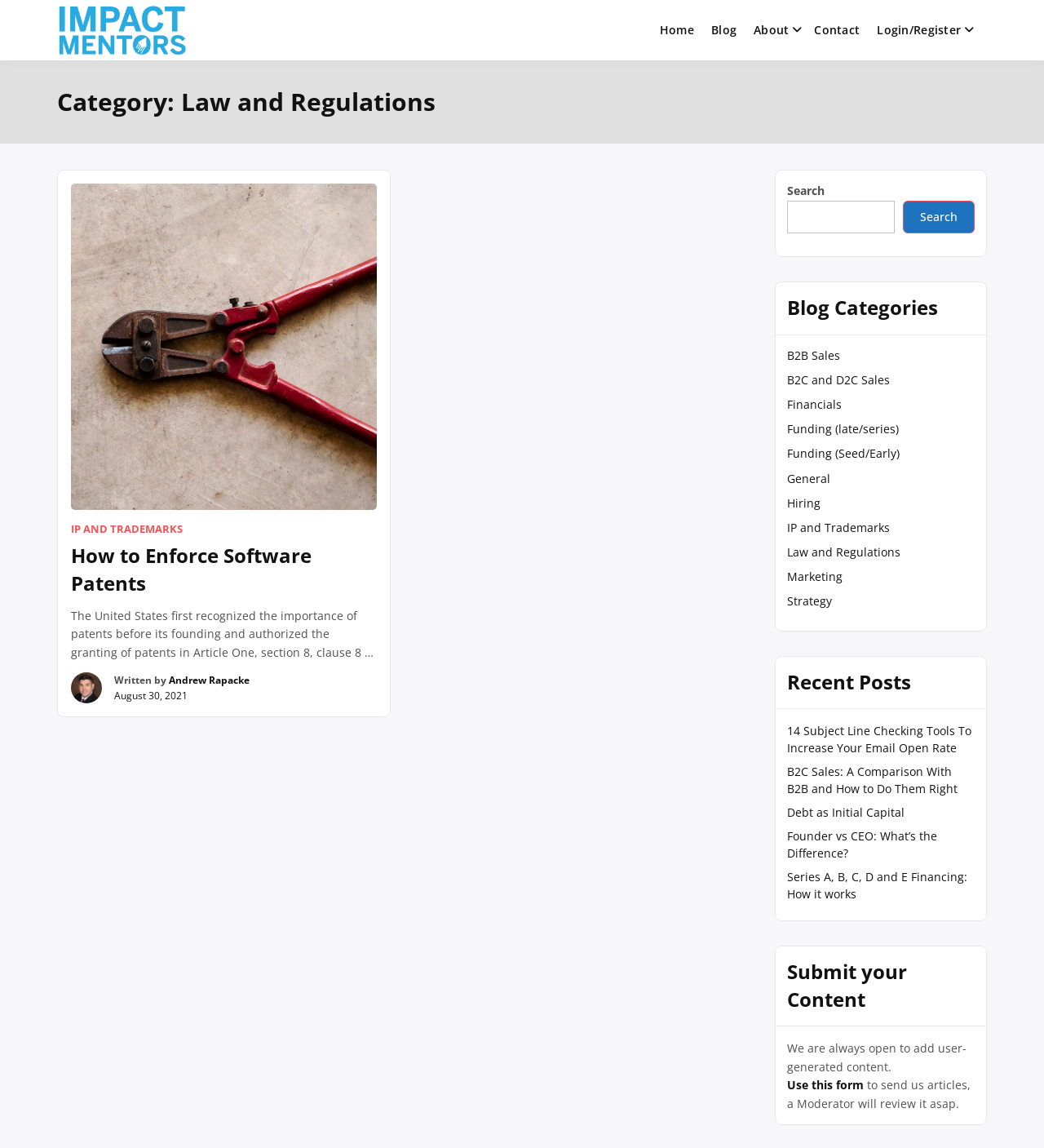What is the author of the first article on the webpage?
Use the image to give a comprehensive and detailed response to the question.

The author of the first article on the webpage can be determined by looking at the link with the text 'Andrew Rapacke' which is located at the bottom of the first article element.